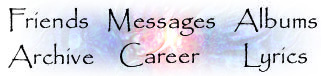How many prominent headers are on the banner?
Based on the screenshot, provide your answer in one word or phrase.

6